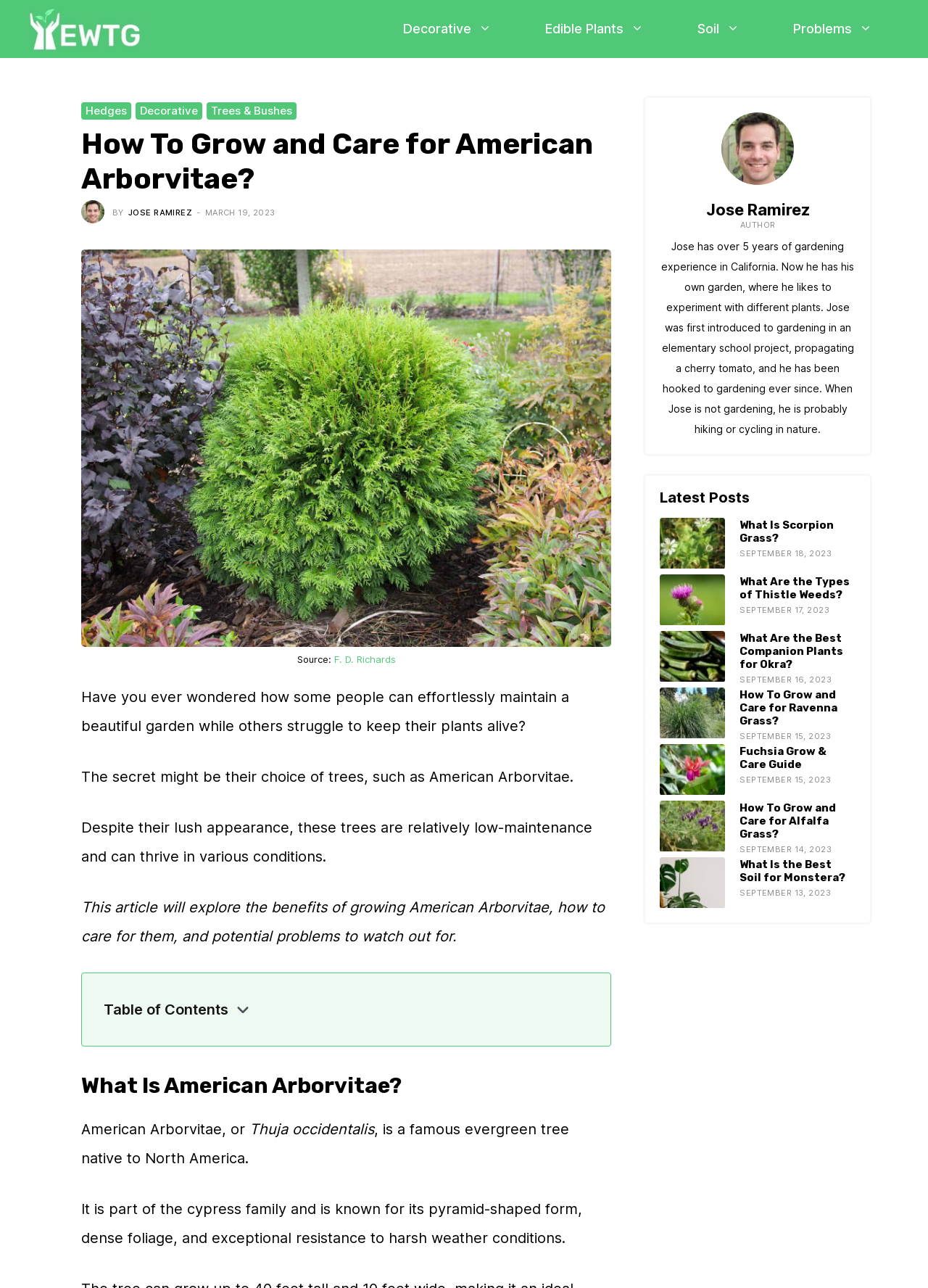How many years of gardening experience does the author have?
Please interpret the details in the image and answer the question thoroughly.

The author's gardening experience can be found in the 'AUTHOR' section at the bottom of the page, where it says 'Jose has over 5 years of gardening experience in California'.